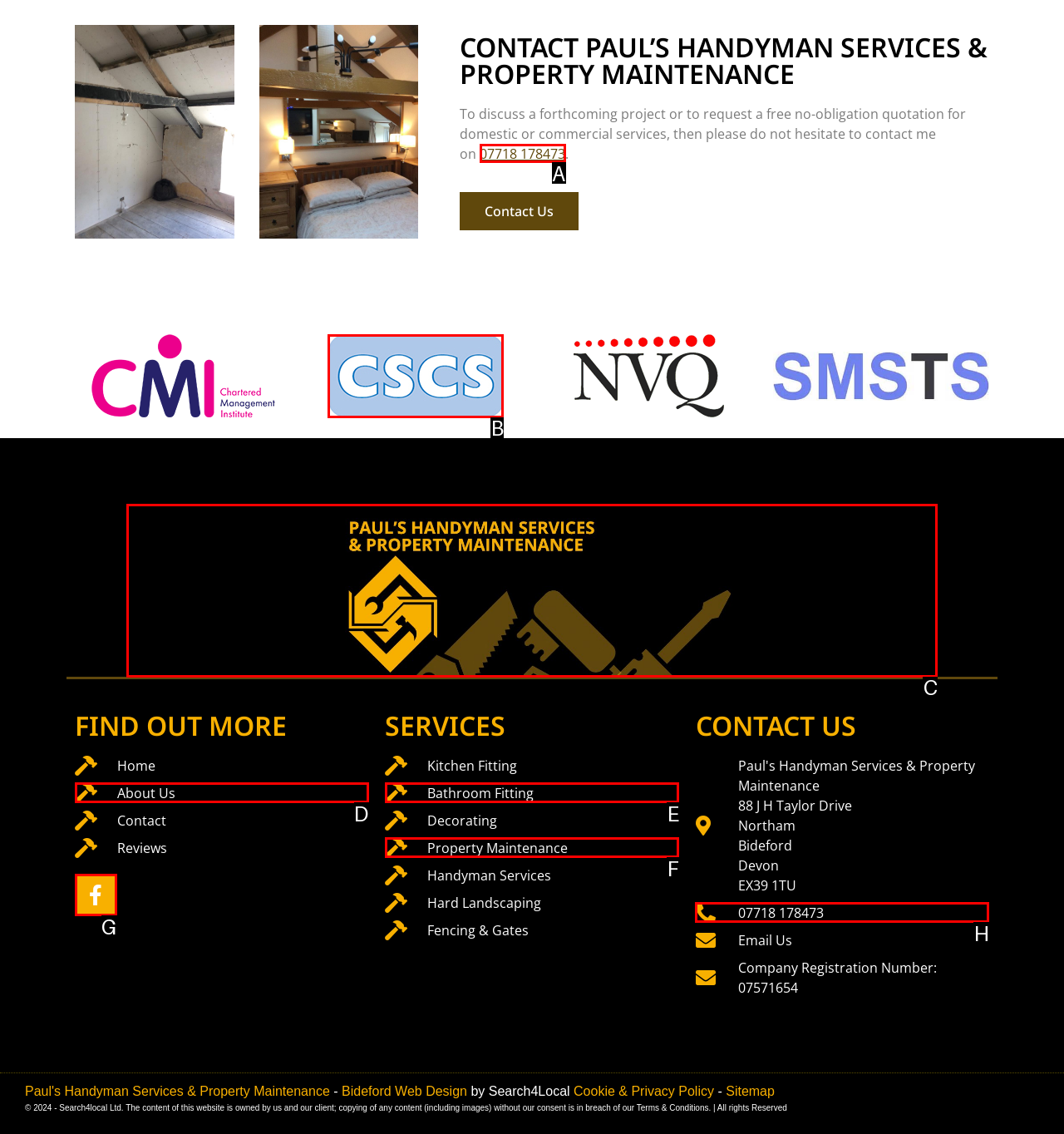Decide which UI element to click to accomplish the task: Click the 'pauls handyman logo'
Respond with the corresponding option letter.

C